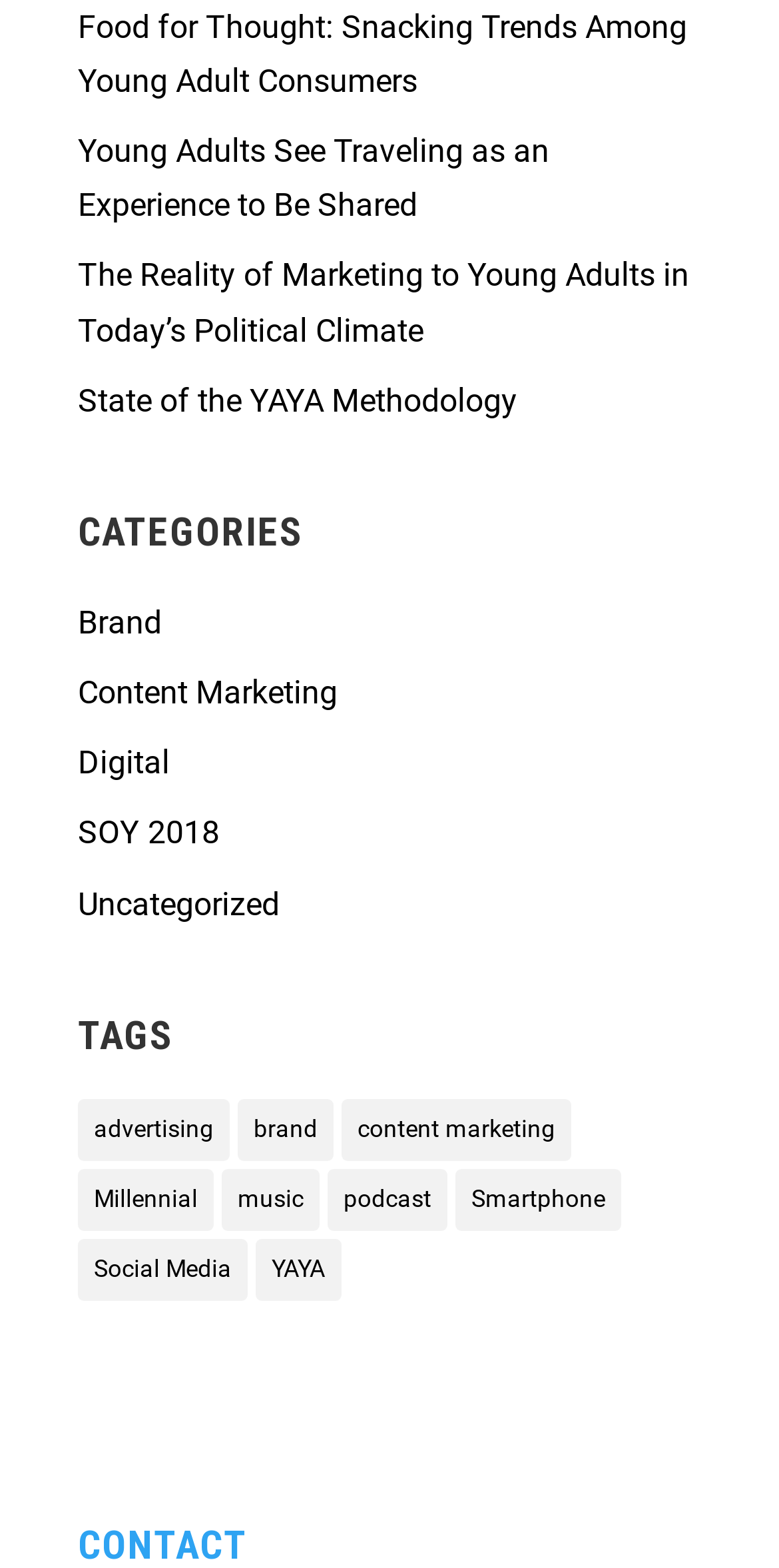Could you indicate the bounding box coordinates of the region to click in order to complete this instruction: "Click on the 'Blog' link".

None